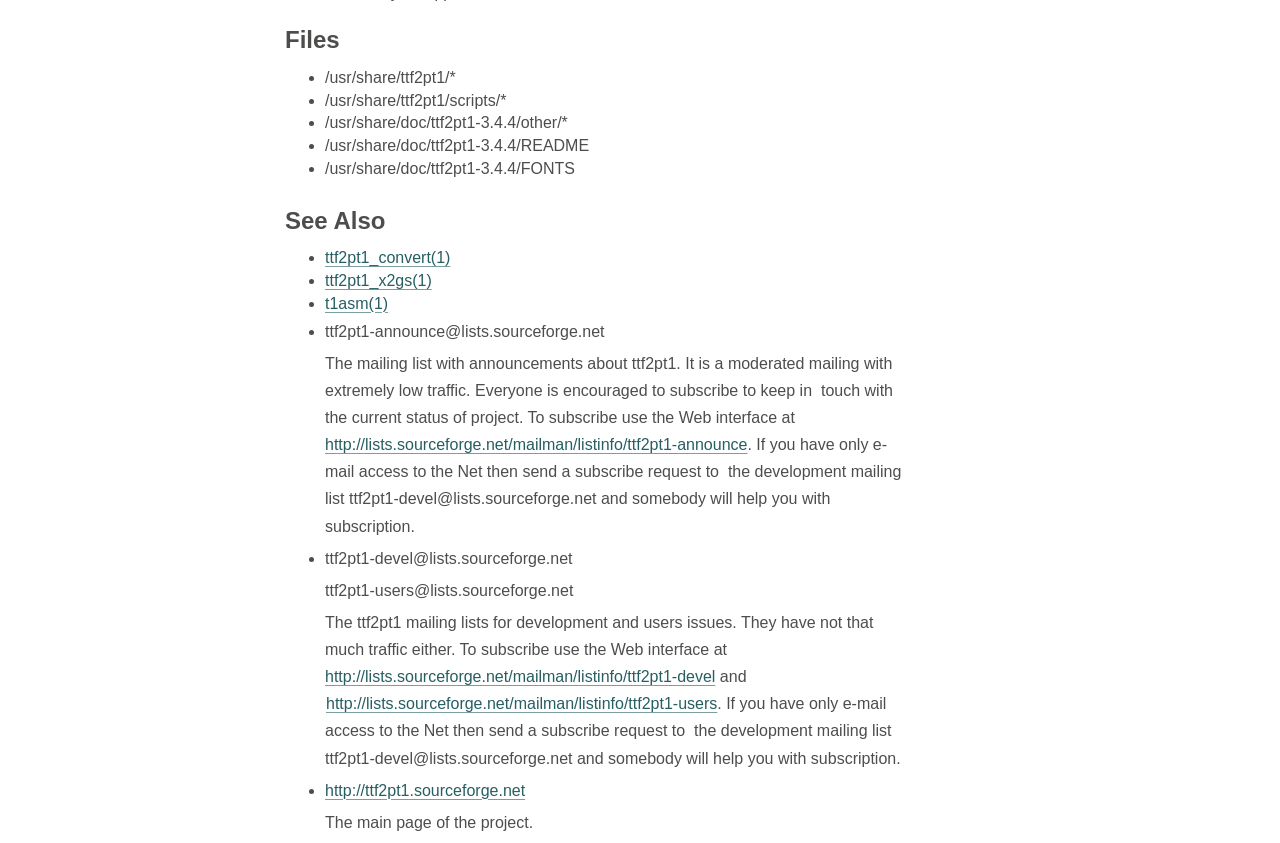Specify the bounding box coordinates of the region I need to click to perform the following instruction: "Visit ttf2pt1_convert(1)". The coordinates must be four float numbers in the range of 0 to 1, i.e., [left, top, right, bottom].

[0.254, 0.296, 0.352, 0.316]